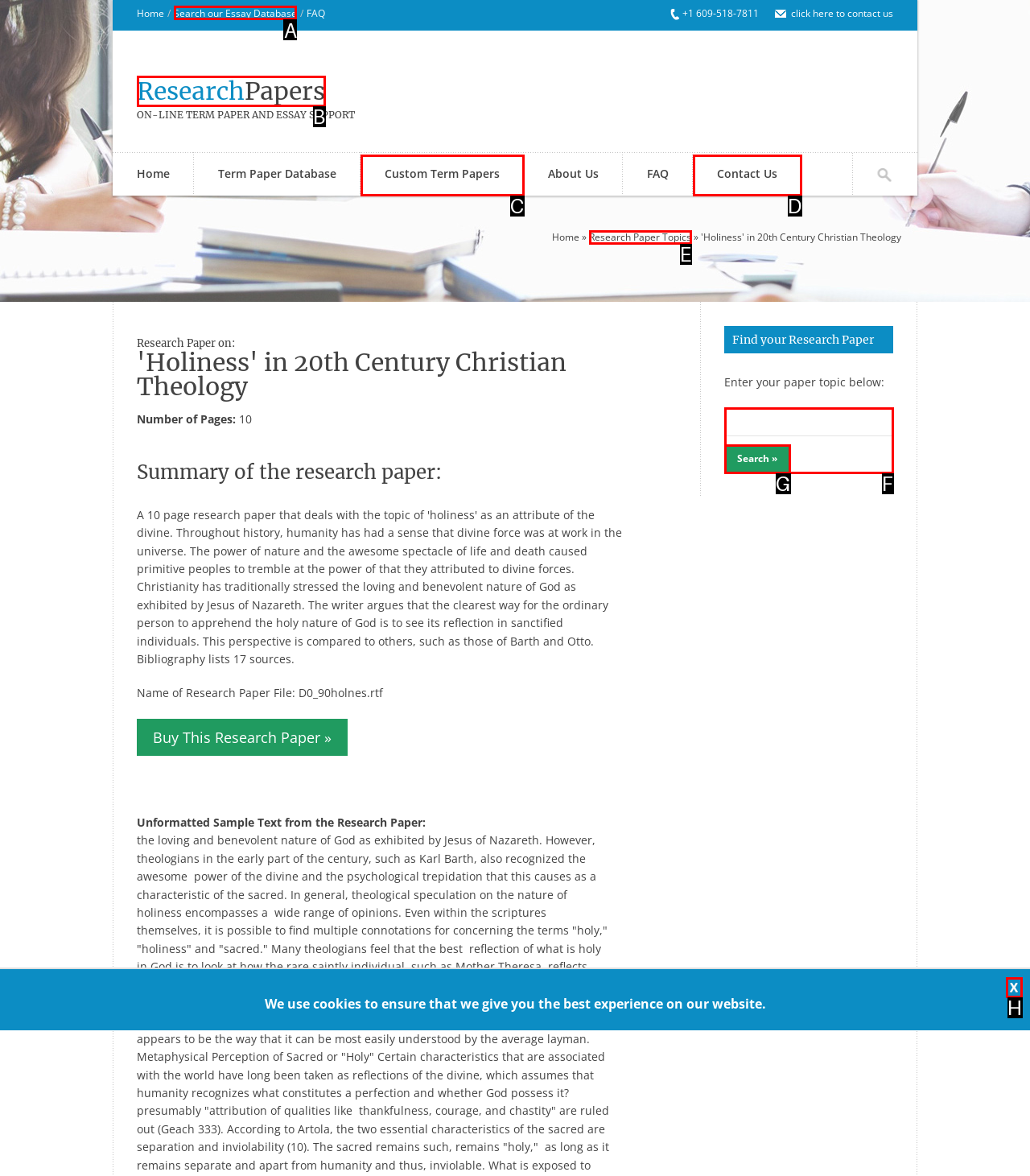Which choice should you pick to execute the task: Explore the 'BUSINESS' category
Respond with the letter associated with the correct option only.

None